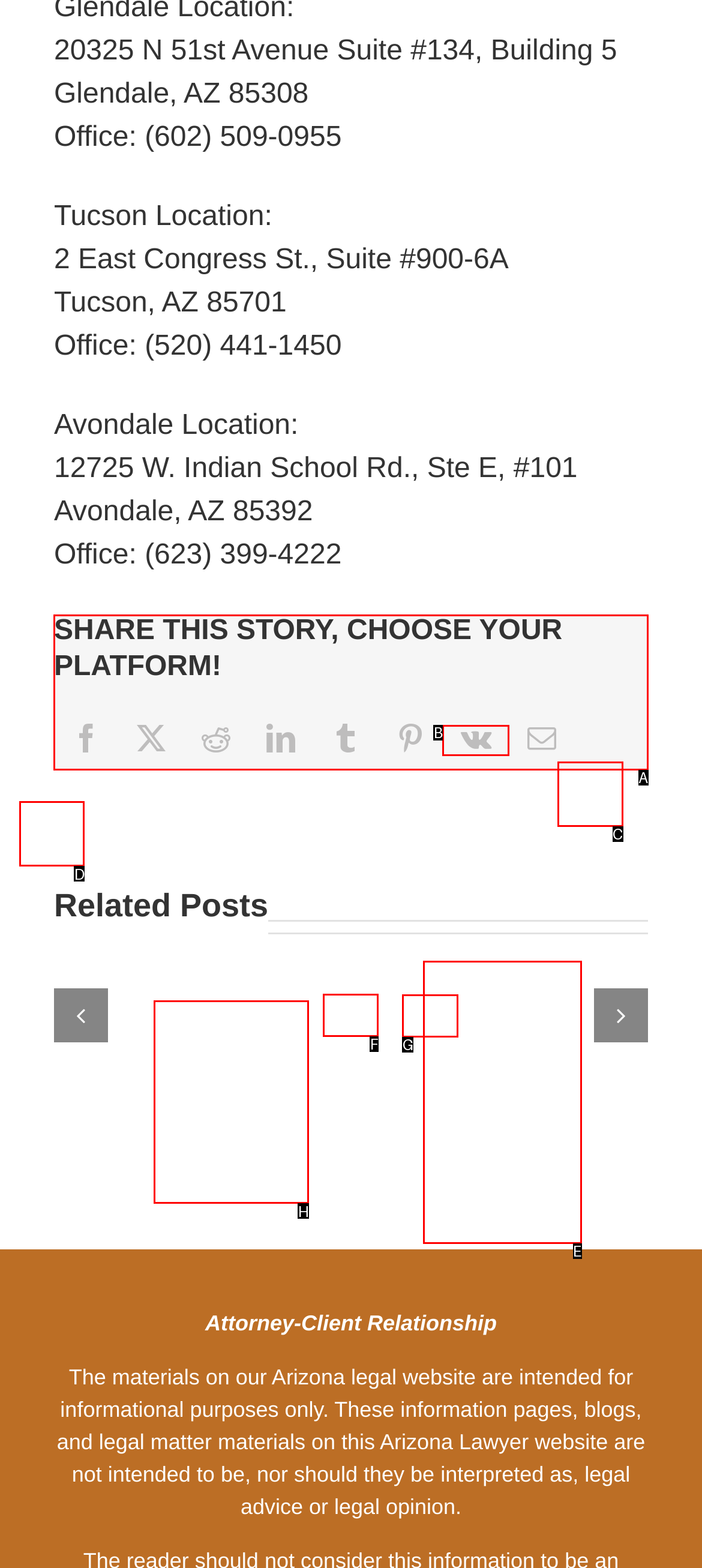Select the letter of the option that should be clicked to achieve the specified task: Search for archives. Respond with just the letter.

None